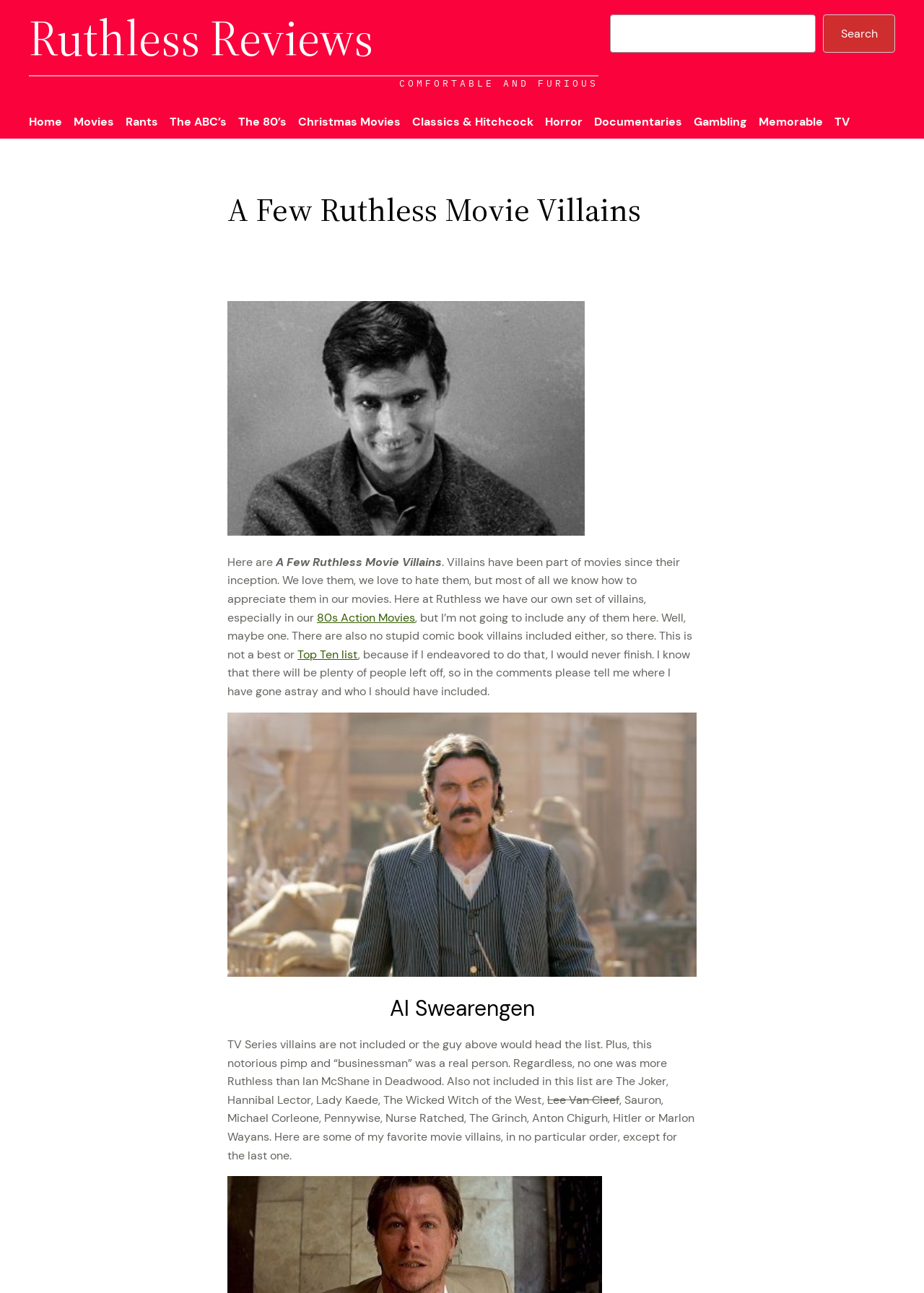Identify the bounding box coordinates of the part that should be clicked to carry out this instruction: "Read about 80s Action Movies".

[0.343, 0.472, 0.449, 0.483]